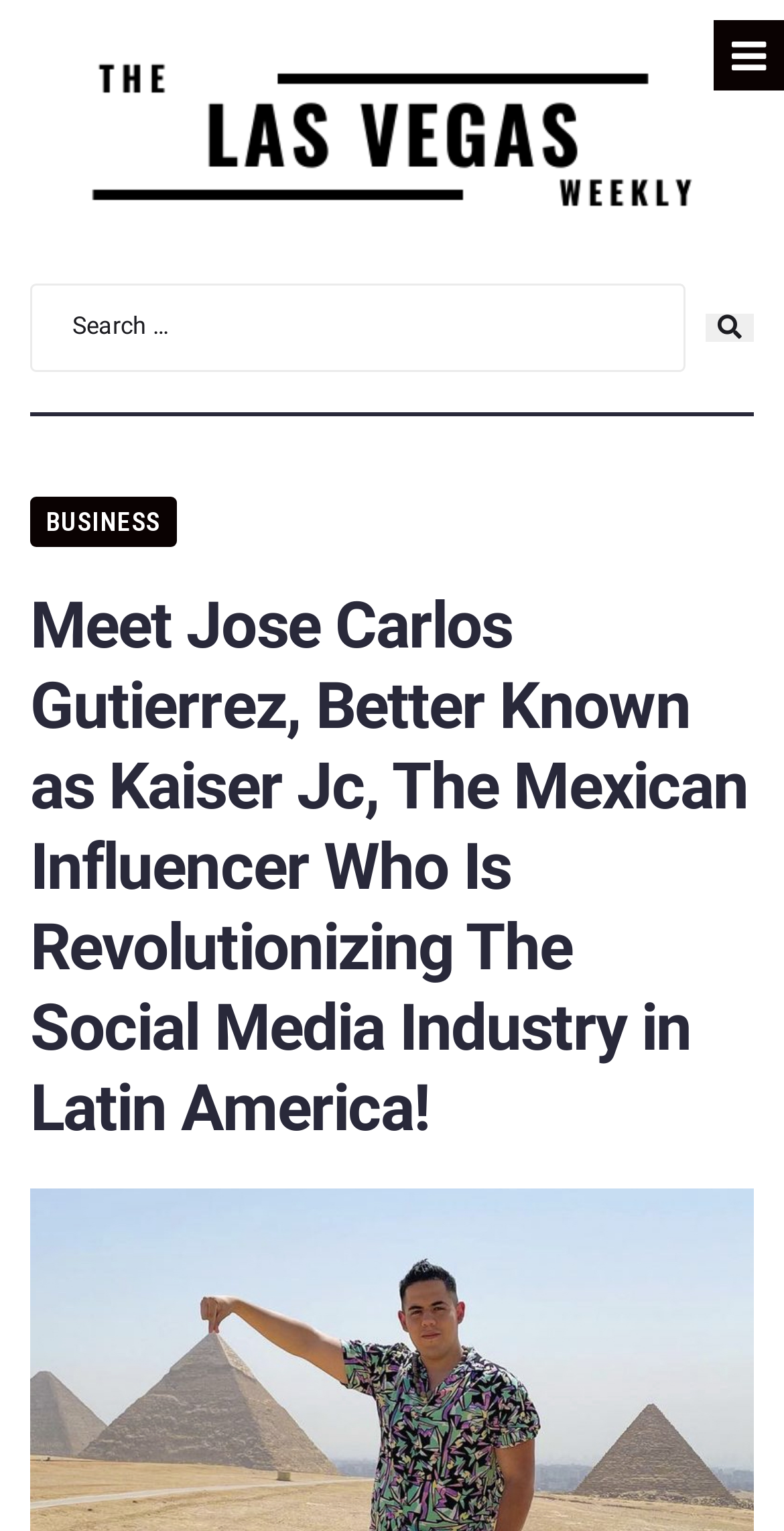Look at the image and give a detailed response to the following question: What is the name of the publication?

The name of the publication can be found at the top of the webpage, where it says 'The Las Vegas Weekly' next to the image.